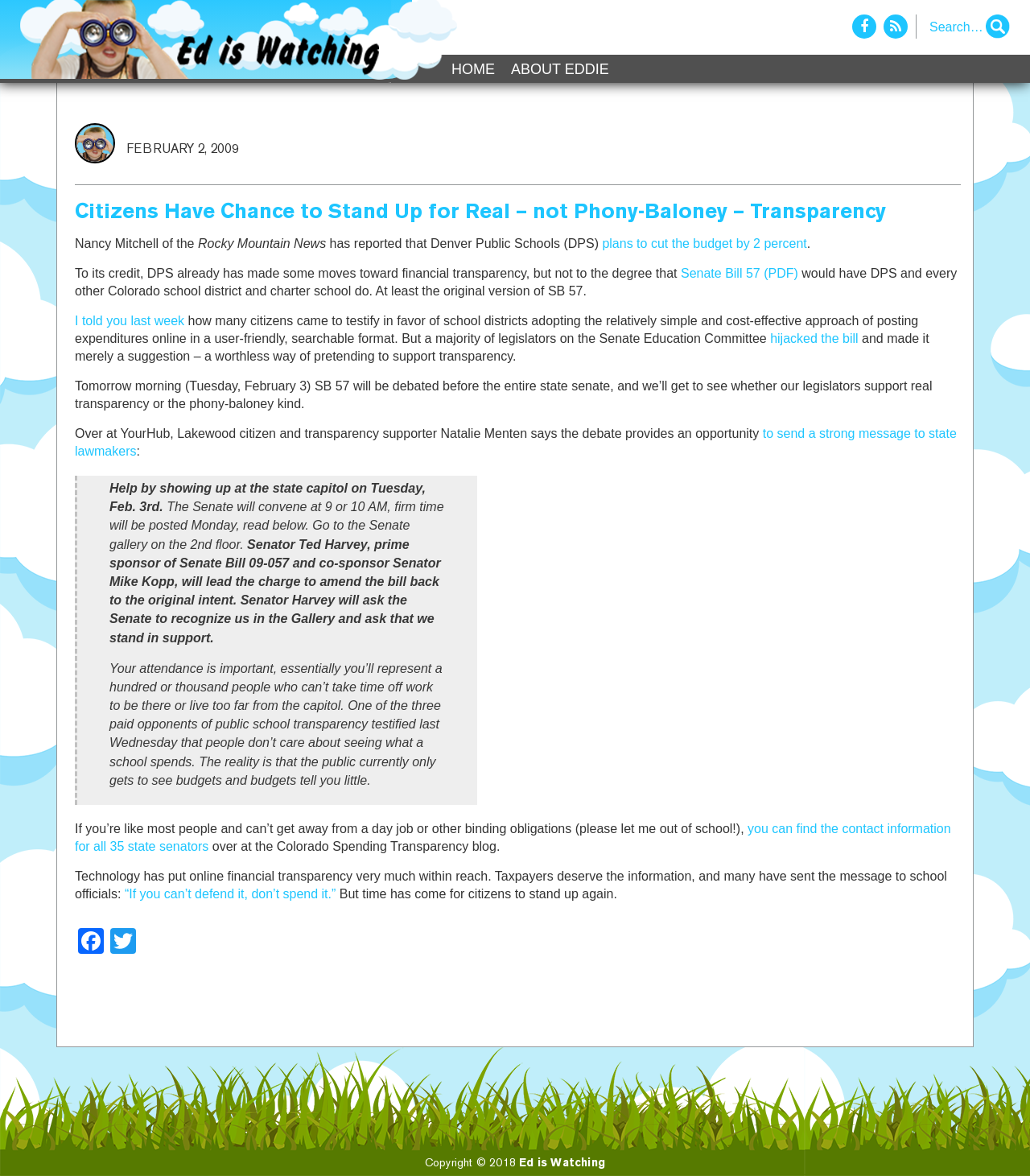Find the bounding box coordinates of the element's region that should be clicked in order to follow the given instruction: "Check out Senate Bill 57". The coordinates should consist of four float numbers between 0 and 1, i.e., [left, top, right, bottom].

[0.661, 0.227, 0.775, 0.238]